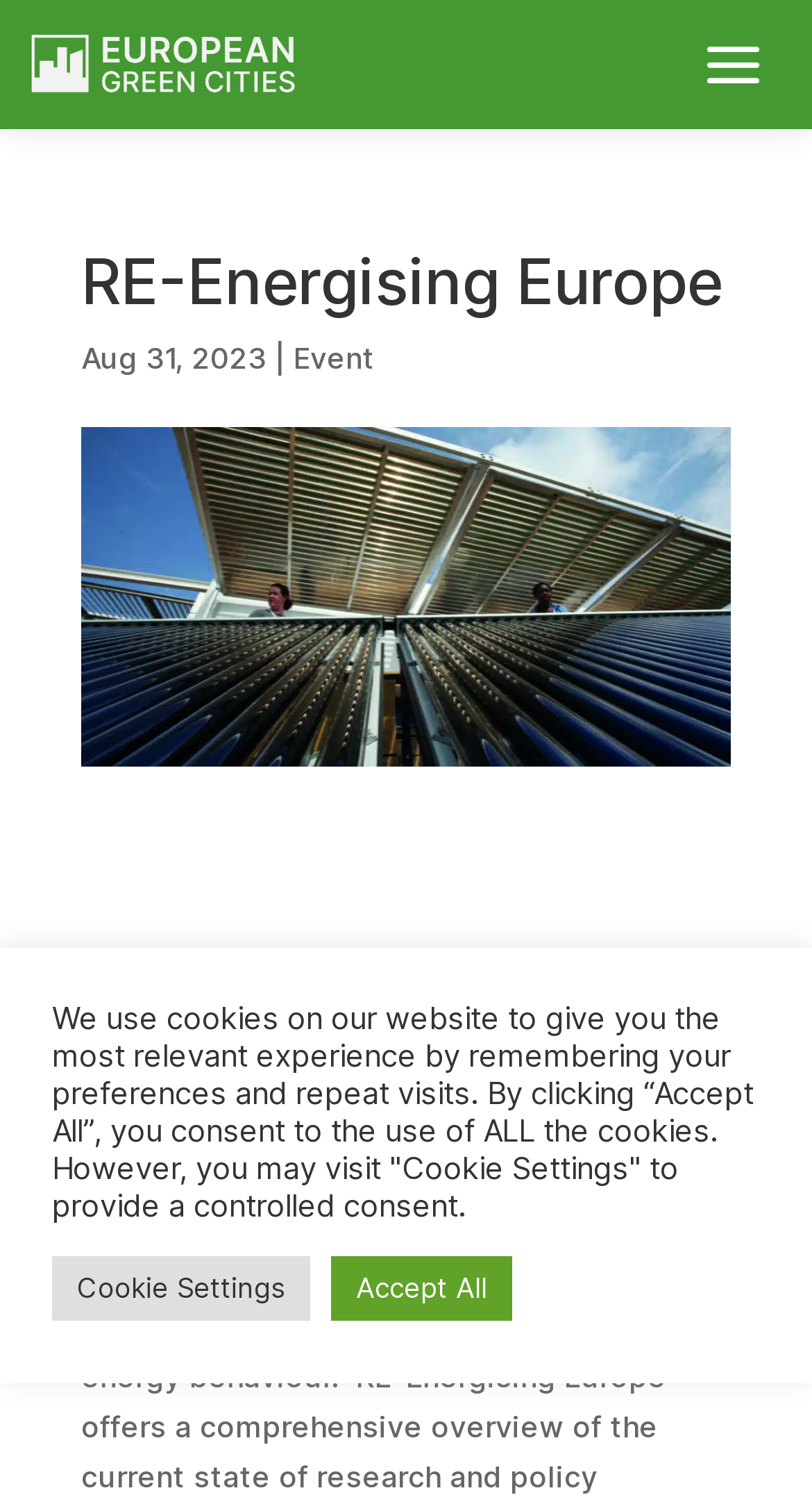Answer this question using a single word or a brief phrase:
What type of content is on this webpage?

Event information